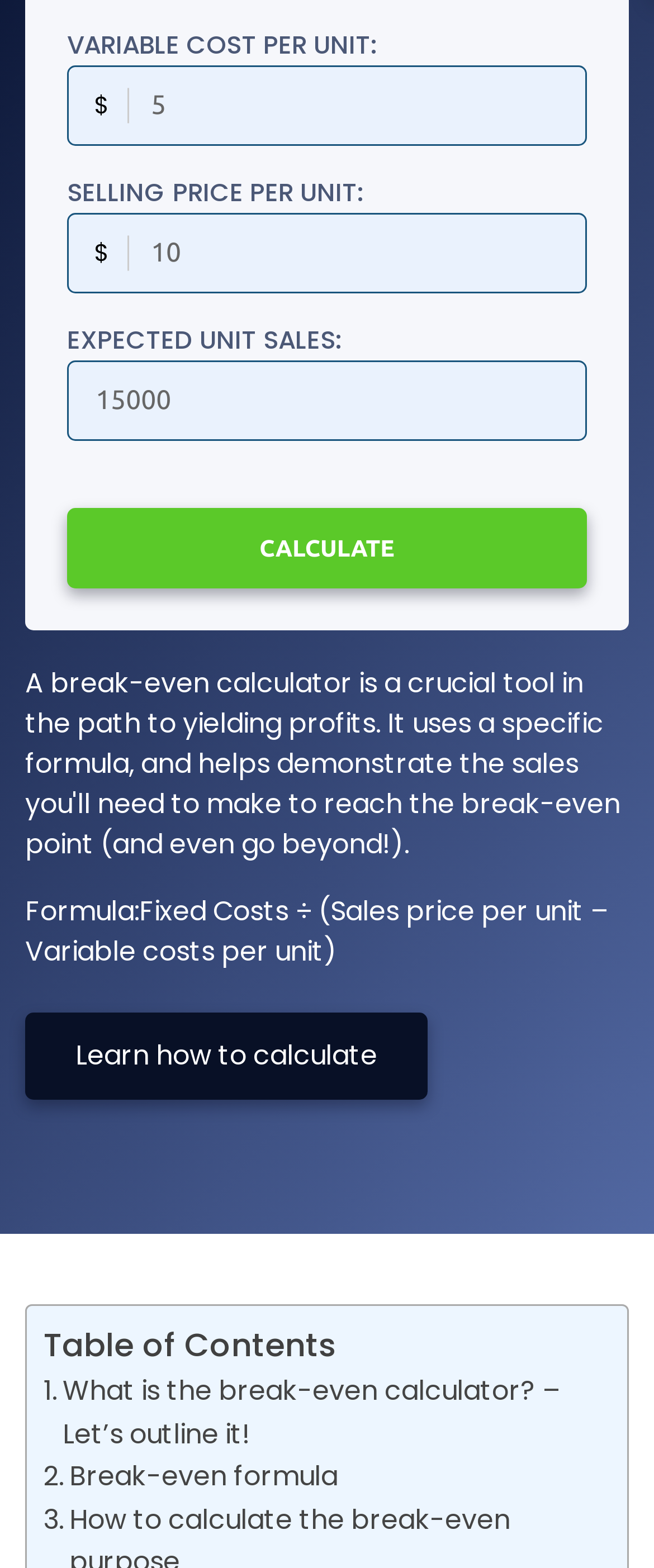What is the expected unit sales?
Answer the question with a single word or phrase by looking at the picture.

15000